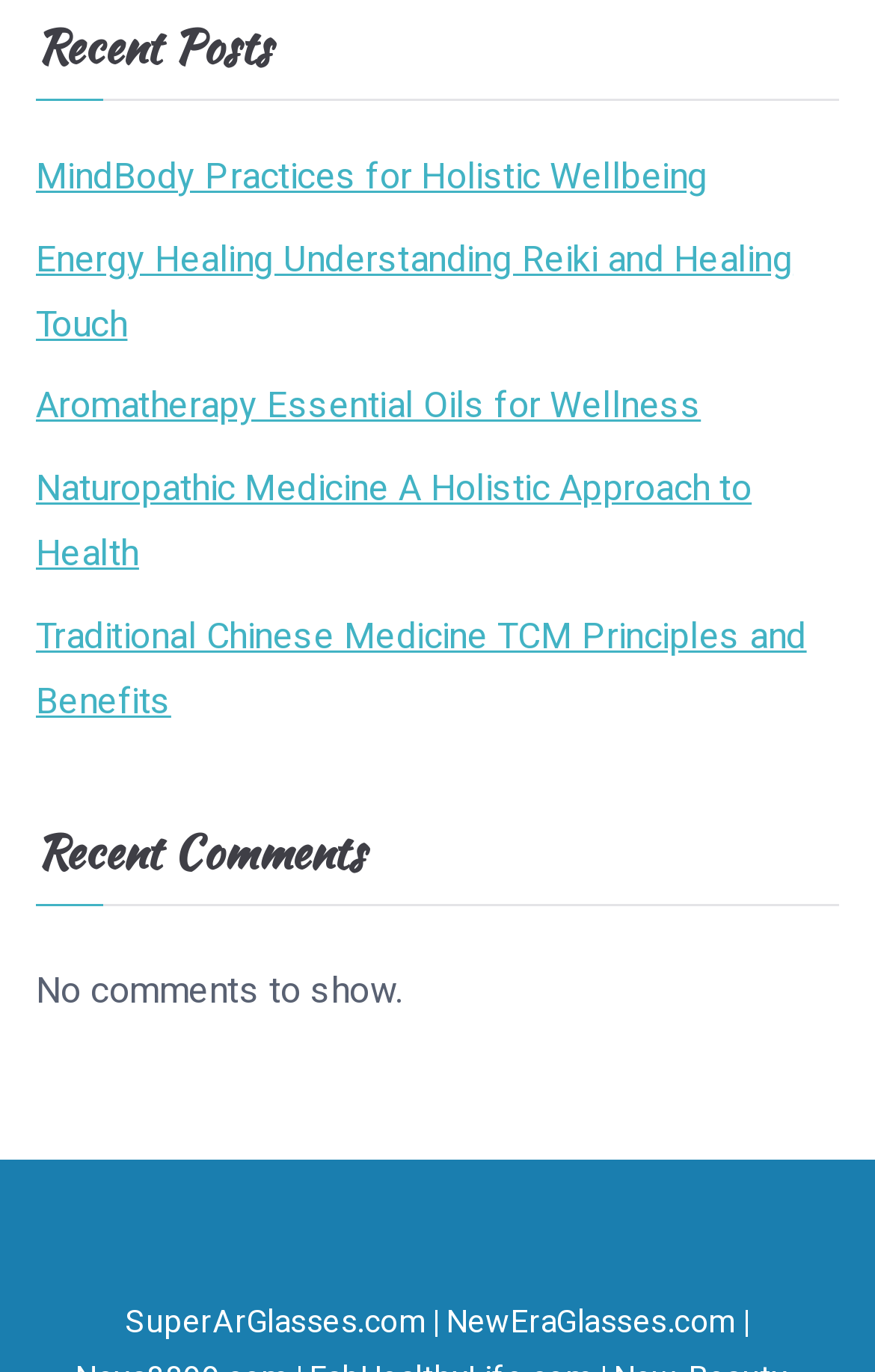How many links are under 'Recent Posts'?
Based on the screenshot, provide a one-word or short-phrase response.

5